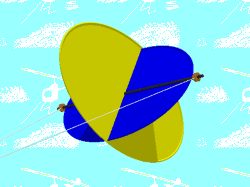How does the UFO kite operate? From the image, respond with a single word or brief phrase.

Using the Magnus effect